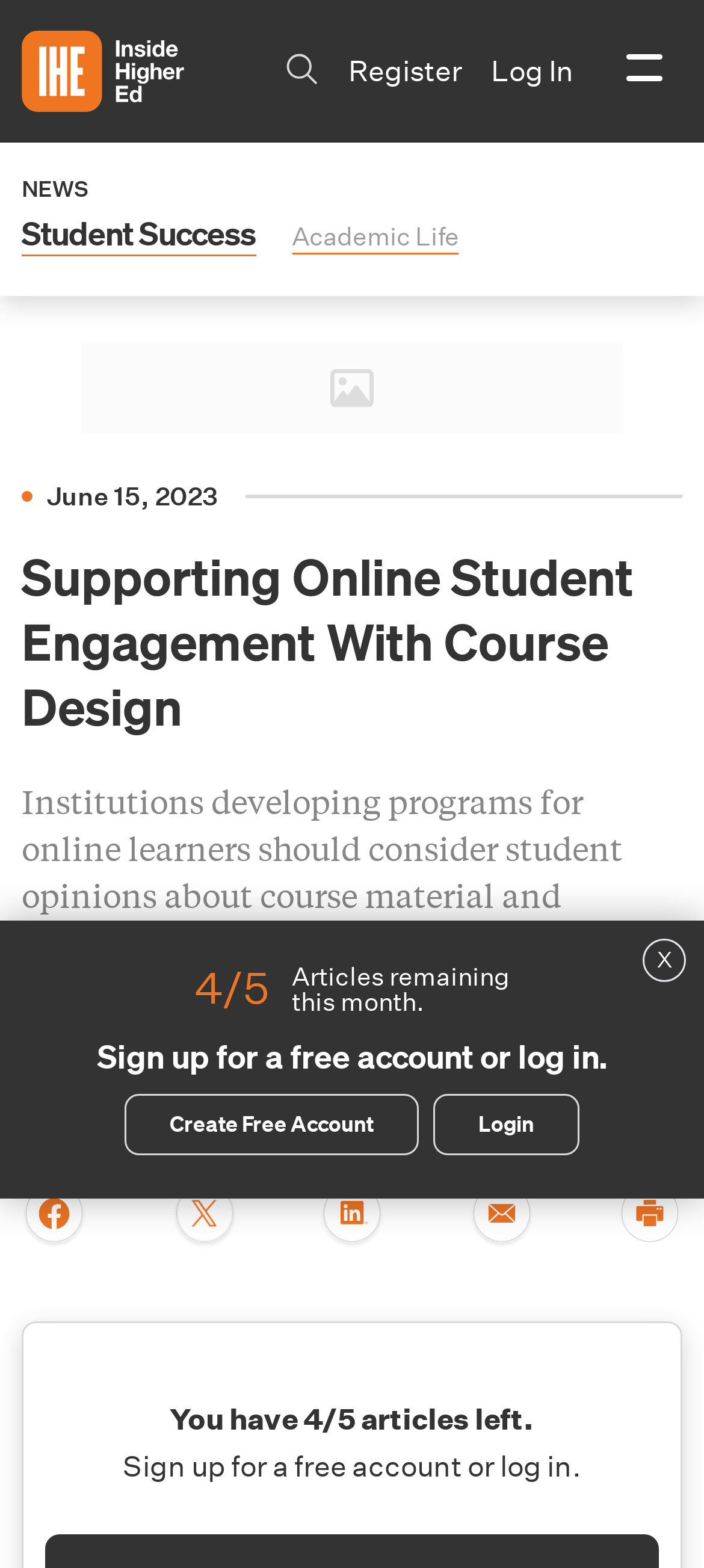Create a detailed summary of all the visual and textual information on the webpage.

The webpage is about online student learning experiences and success. At the top, there is a navigation bar with links to "Home", "Search", "Register", "Log In", and "Menu". Below the navigation bar, there are links to "NEWS", "Student Success", and "Academic Life".

The main content of the webpage is an article with the title "Supporting Online Student Engagement With Course Design". The article's summary is provided, stating that institutions should consider student opinions about course material and delivery to promote student success, according to a new report from McKinsey & Company. The author of the article is Ashley Mowreader.

Below the article summary, there are social media sharing links and buttons, including Facebook, Twitter, LinkedIn, and email sharing options, as well as a "Print this page" button.

On the right side of the webpage, there is a section with a heading "Sign up for a free account or log in." This section has buttons to create a free account or log in, as well as a message indicating the number of articles remaining to read for the month.

At the bottom of the webpage, there is a button to view the most popular stories, and a button to close a popup window.